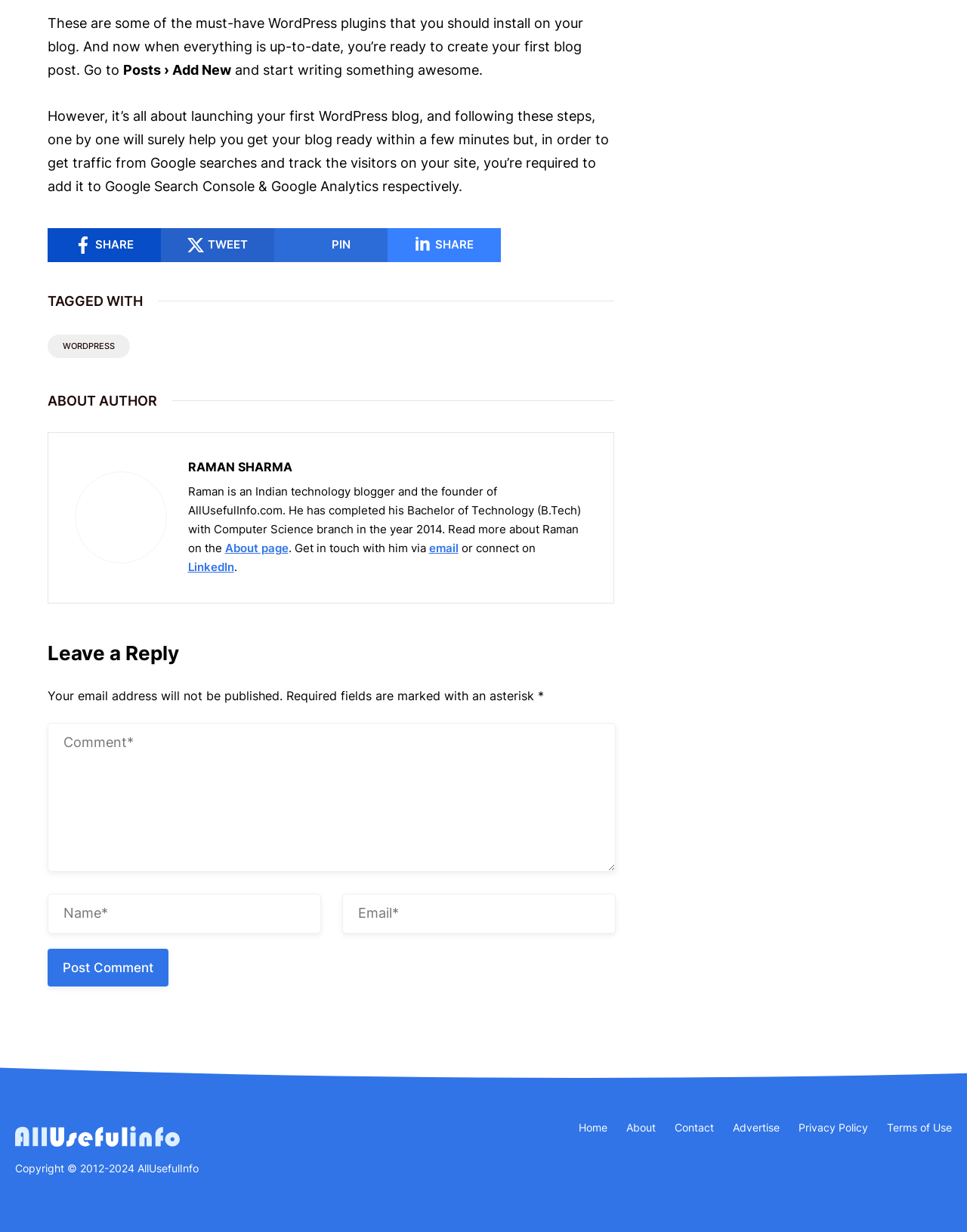Pinpoint the bounding box coordinates of the element that must be clicked to accomplish the following instruction: "Write a comment". The coordinates should be in the format of four float numbers between 0 and 1, i.e., [left, top, right, bottom].

[0.049, 0.587, 0.636, 0.708]